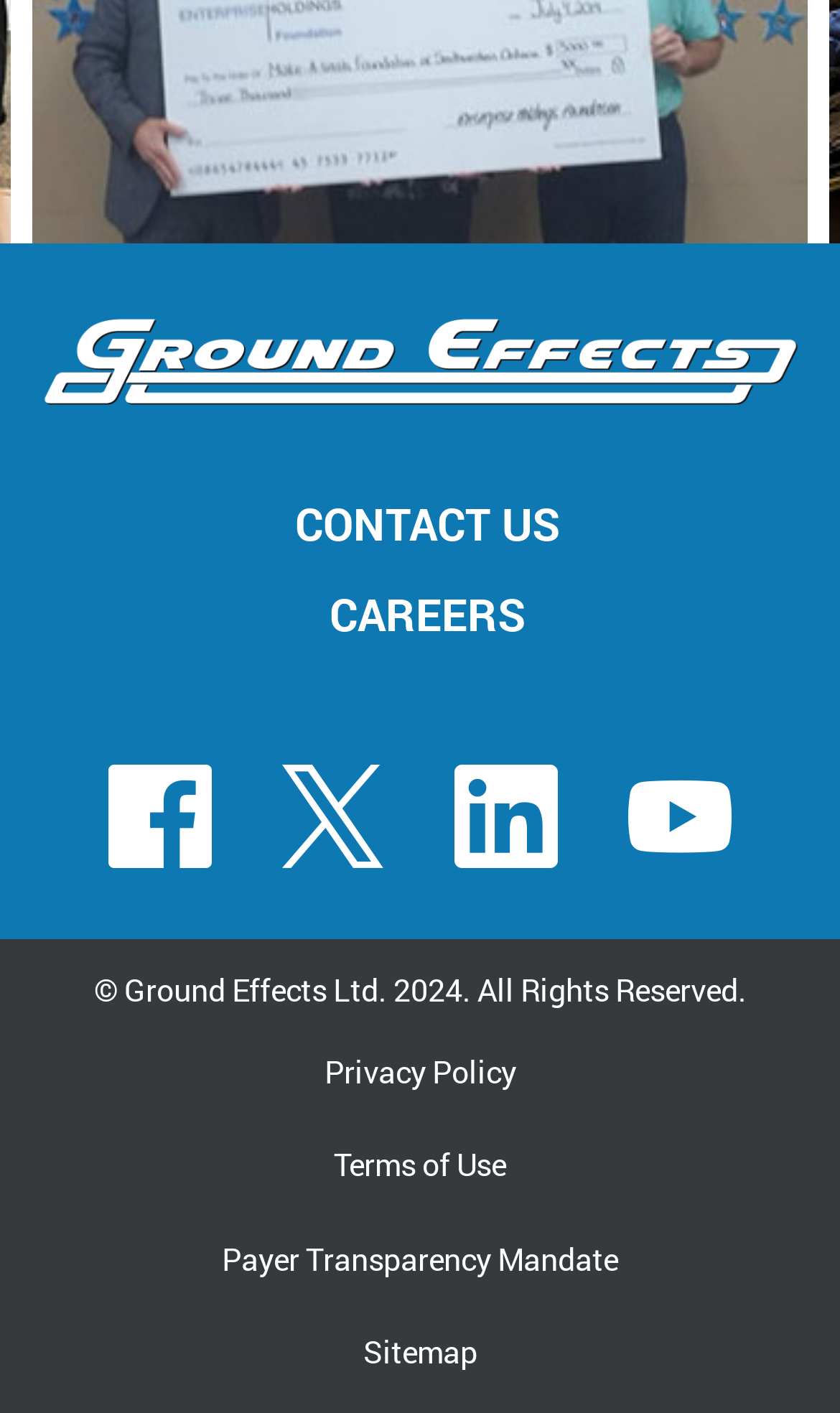Bounding box coordinates should be in the format (top-left x, top-left y, bottom-right x, bottom-right y) and all values should be floating point numbers between 0 and 1. Determine the bounding box coordinate for the UI element described as: aria-label="Twitter"

[0.299, 0.541, 0.494, 0.614]